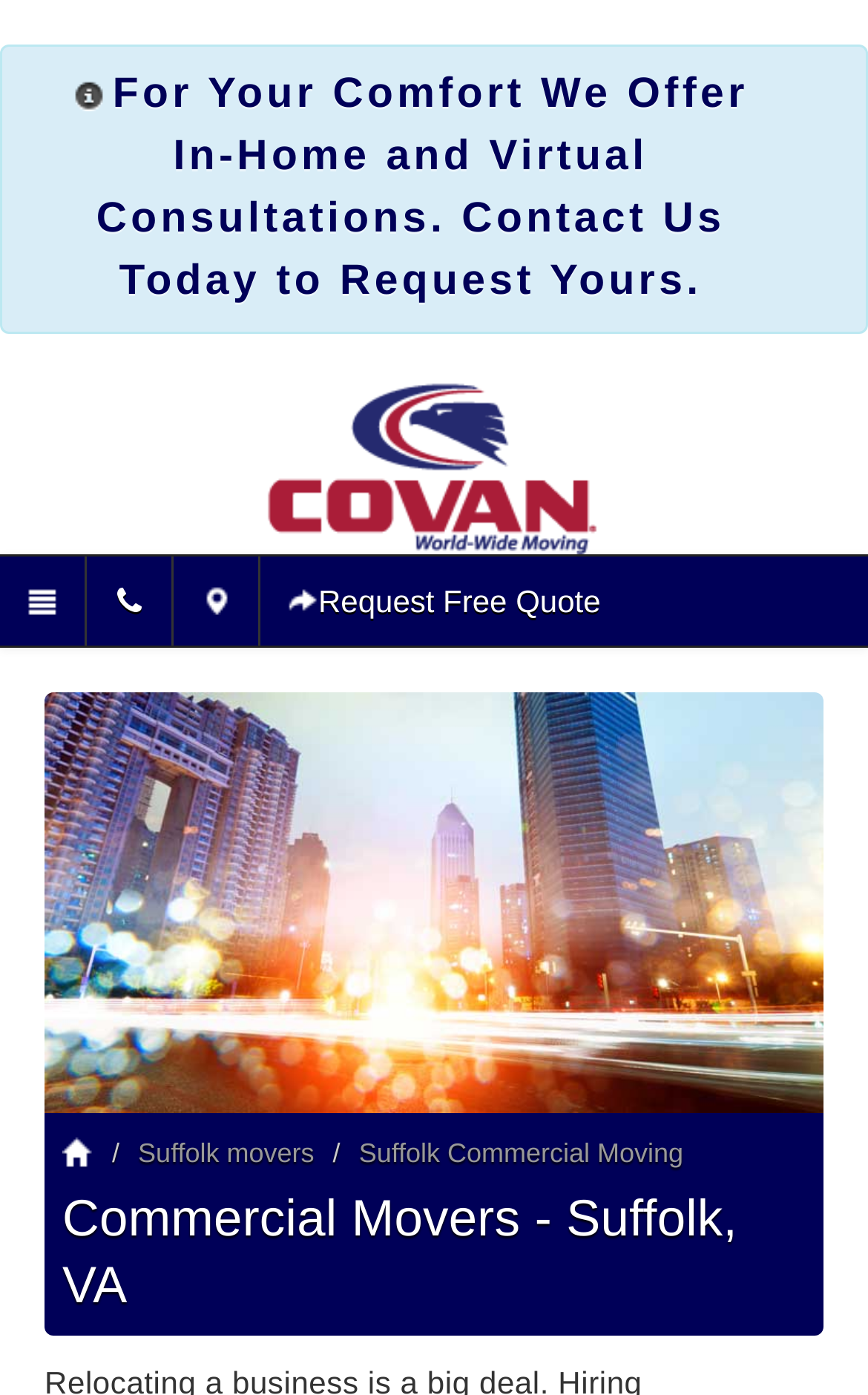Show me the bounding box coordinates of the clickable region to achieve the task as per the instruction: "Get directions to Hampton Roads".

[0.038, 0.546, 0.962, 0.594]